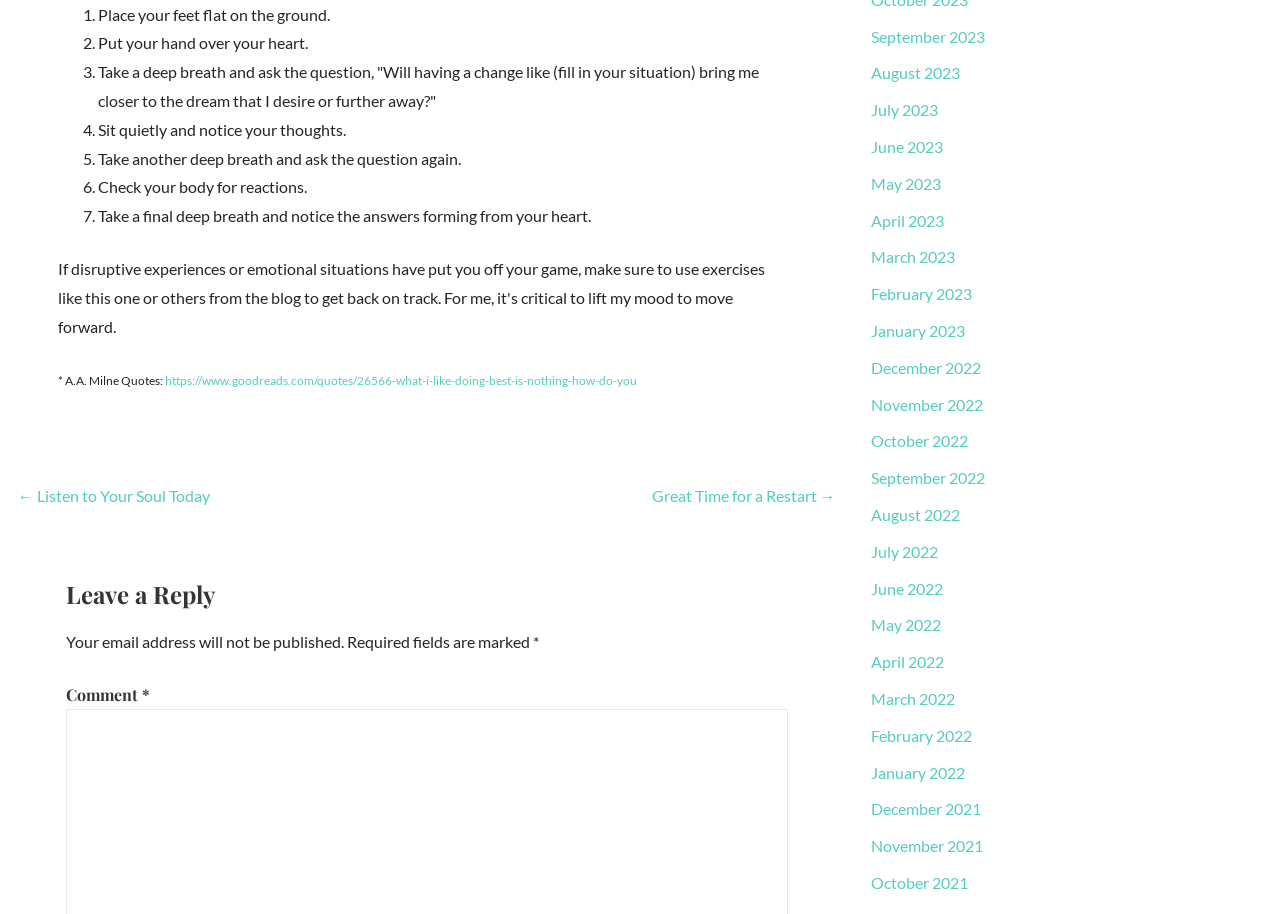What is the navigation section at the bottom?
Look at the image and respond with a single word or a short phrase.

Post navigation